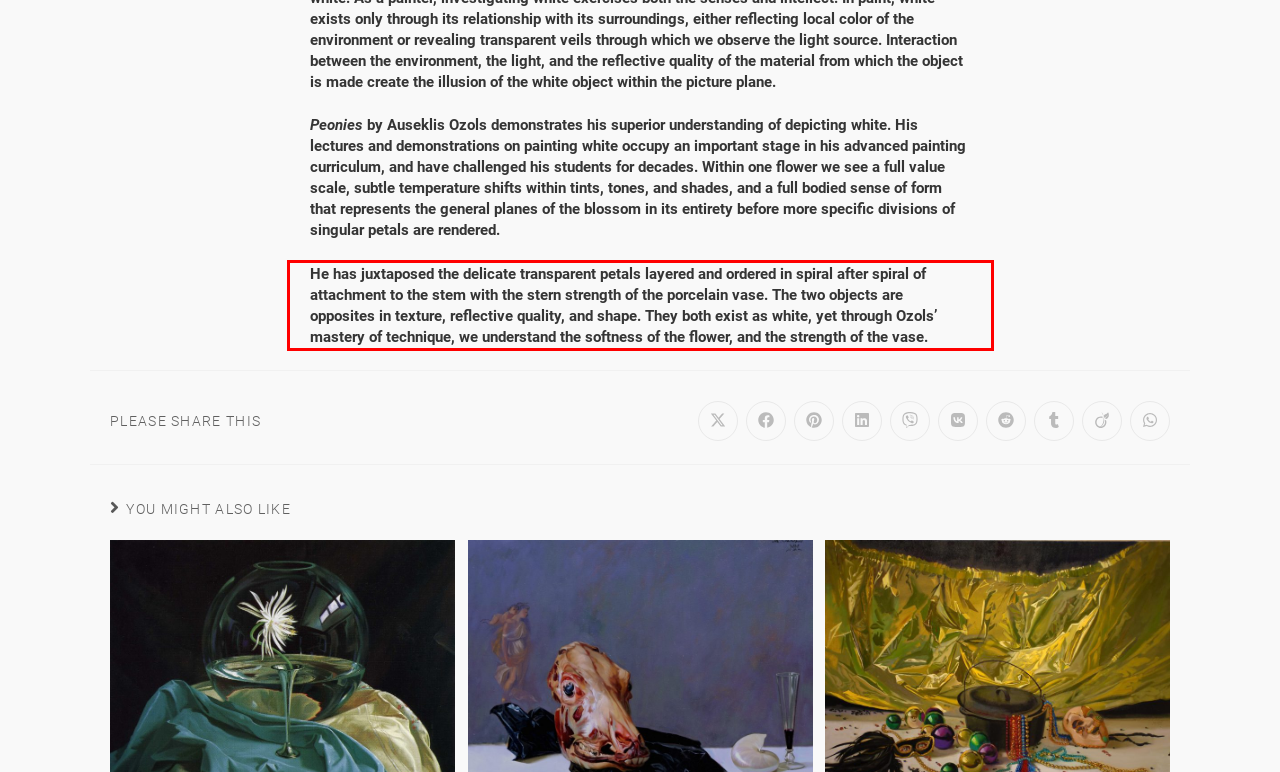Please analyze the screenshot of a webpage and extract the text content within the red bounding box using OCR.

He has juxtaposed the delicate transparent petals layered and ordered in spiral after spiral of attachment to the stem with the stern strength of the porcelain vase. The two objects are opposites in texture, reflective quality, and shape. They both exist as white, yet through Ozols’ mastery of technique, we understand the softness of the flower, and the strength of the vase.